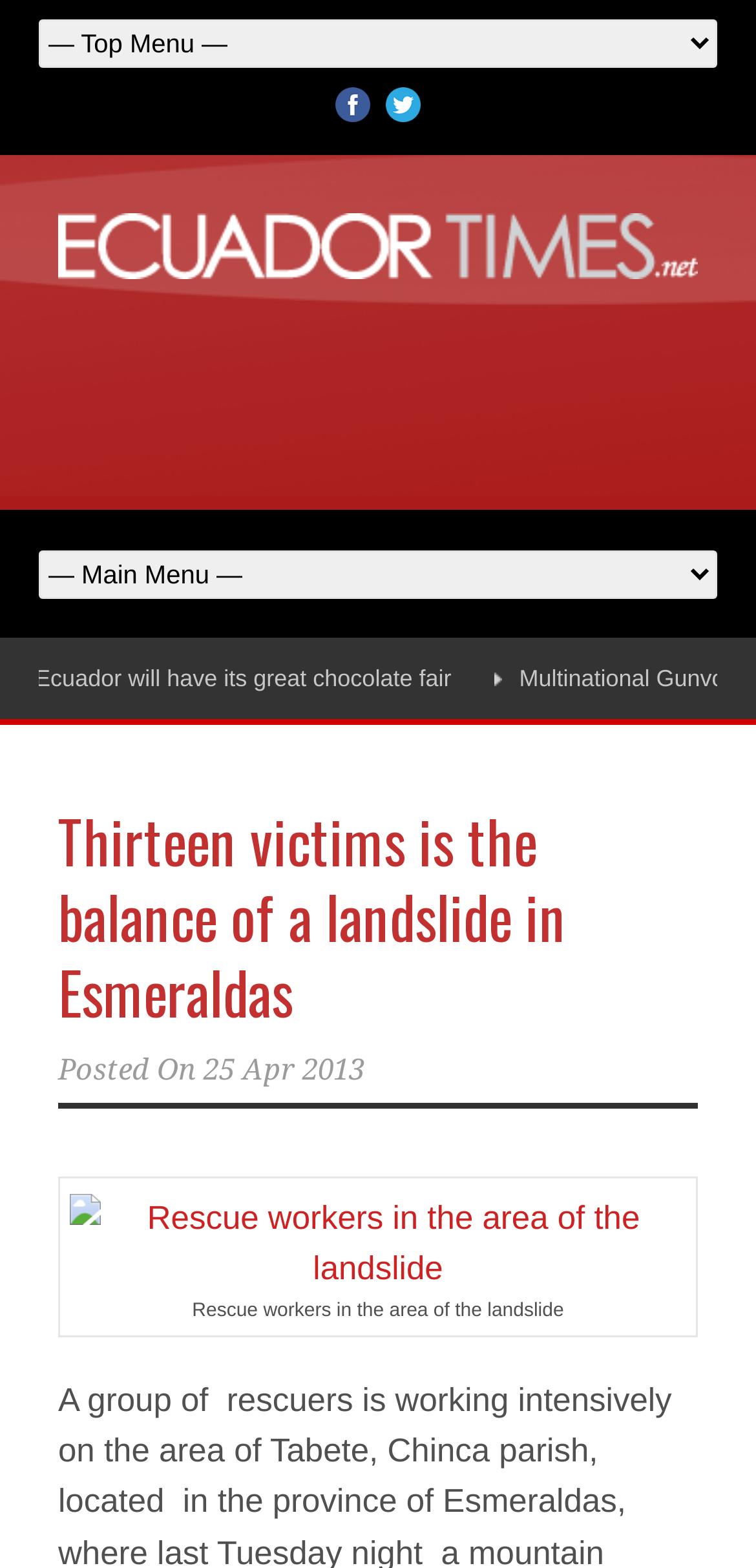Give a one-word or short-phrase answer to the following question: 
What is shown in the image?

Rescue workers